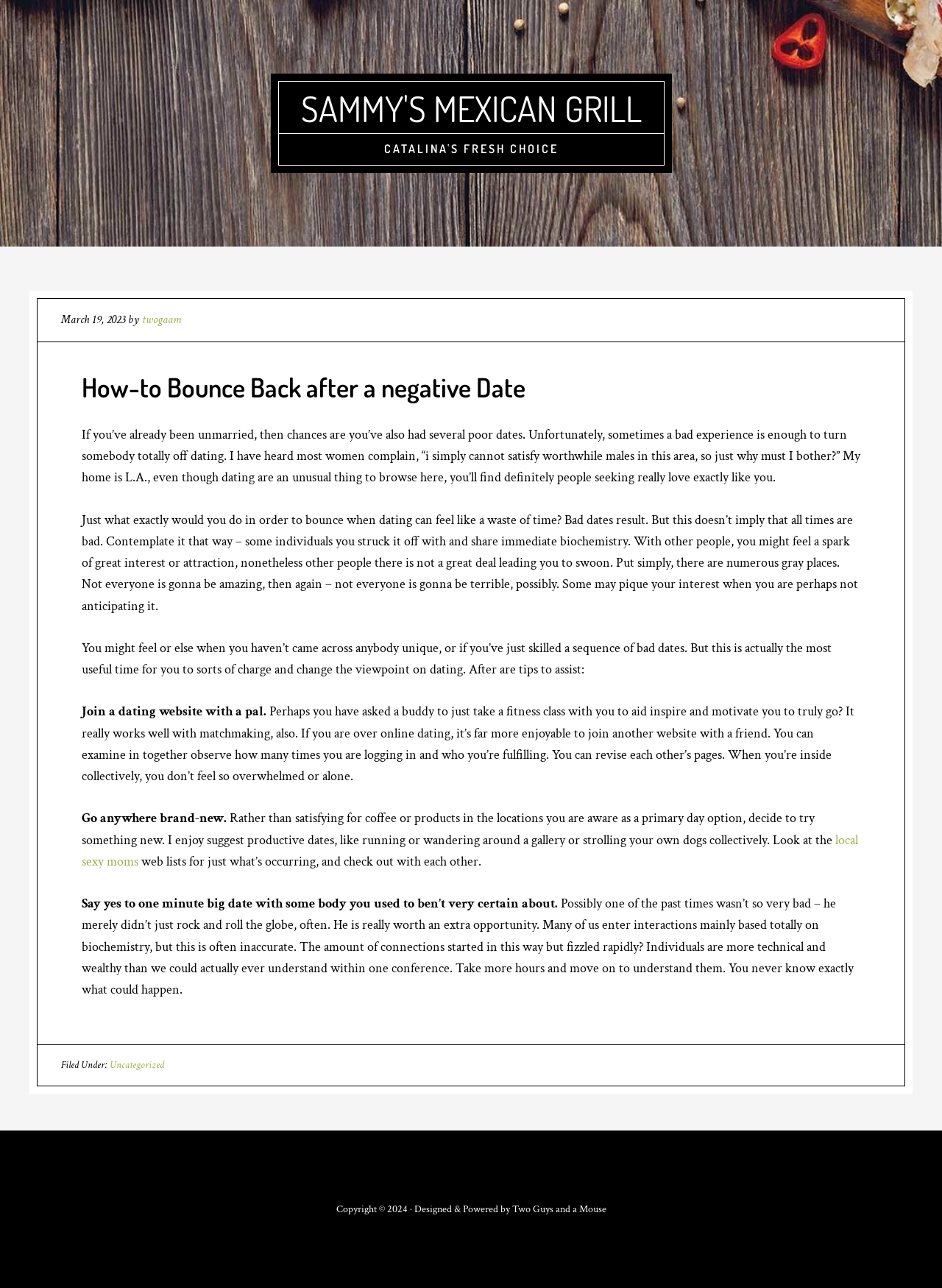What type of dates does the author recommend?
Could you answer the question in a detailed manner, providing as much information as possible?

The author suggests trying active dates, such as running or walking, instead of the usual coffee or drinks, to make the experience more engaging and fun.